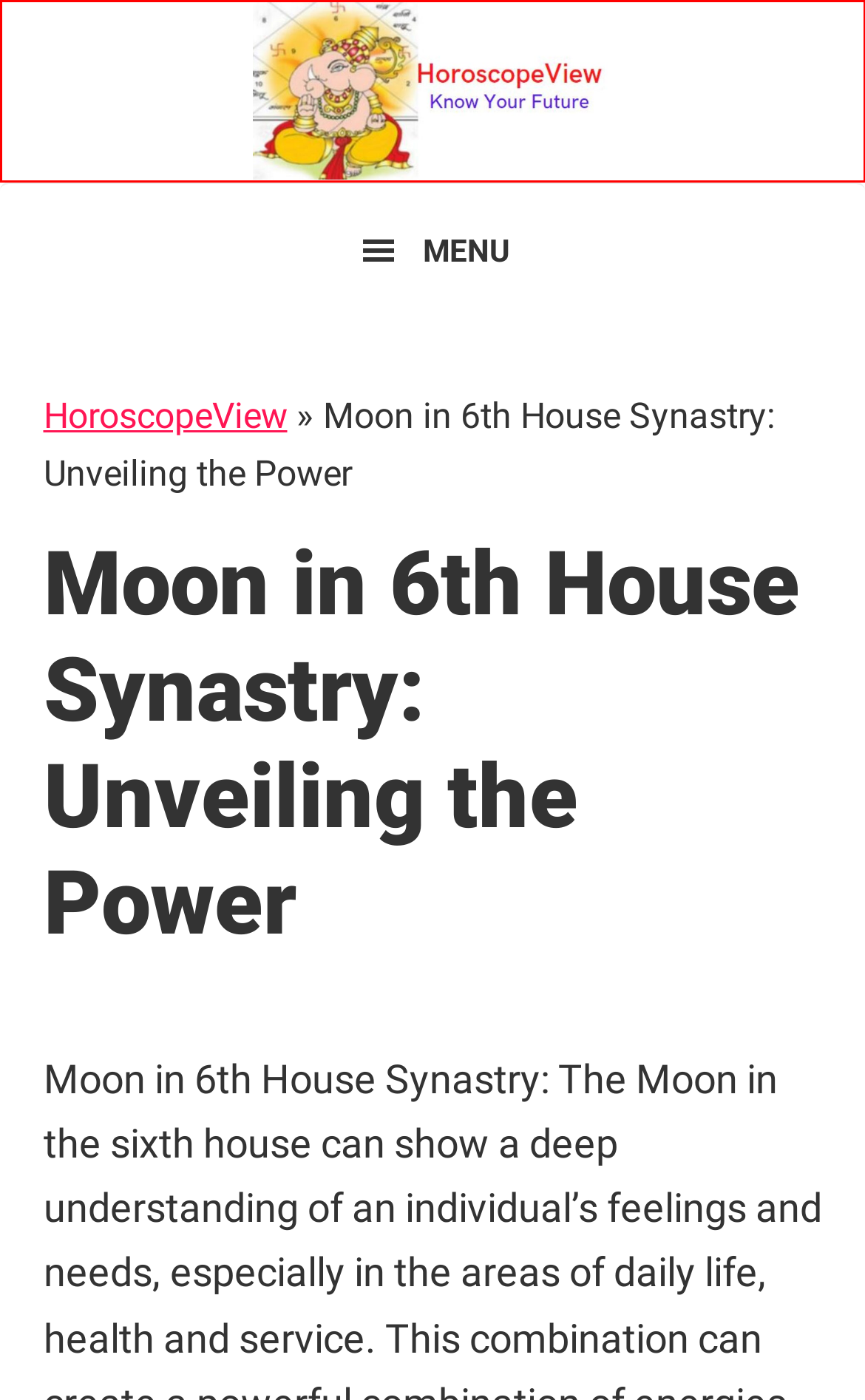You’re provided with a screenshot of a webpage that has a red bounding box around an element. Choose the best matching webpage description for the new page after clicking the element in the red box. The options are:
A. Cancer Horoscope 2024 - Love, Career and Money Astrology
B. Taurus Horoscope 2024 Predictions for Love, Career & Money
C. Privacy Policy – Akismet
D. Libra Horoscope 2024 - Love, Career and Money Astrology
E. Find Your Soulmate Sketch
F. Horoscopeview.com - About Us
G. Horoscope and Astrology Predictions by Horoscopeview
H. Virgo Horoscope 2024 - Love, Career and Money Astrology

G